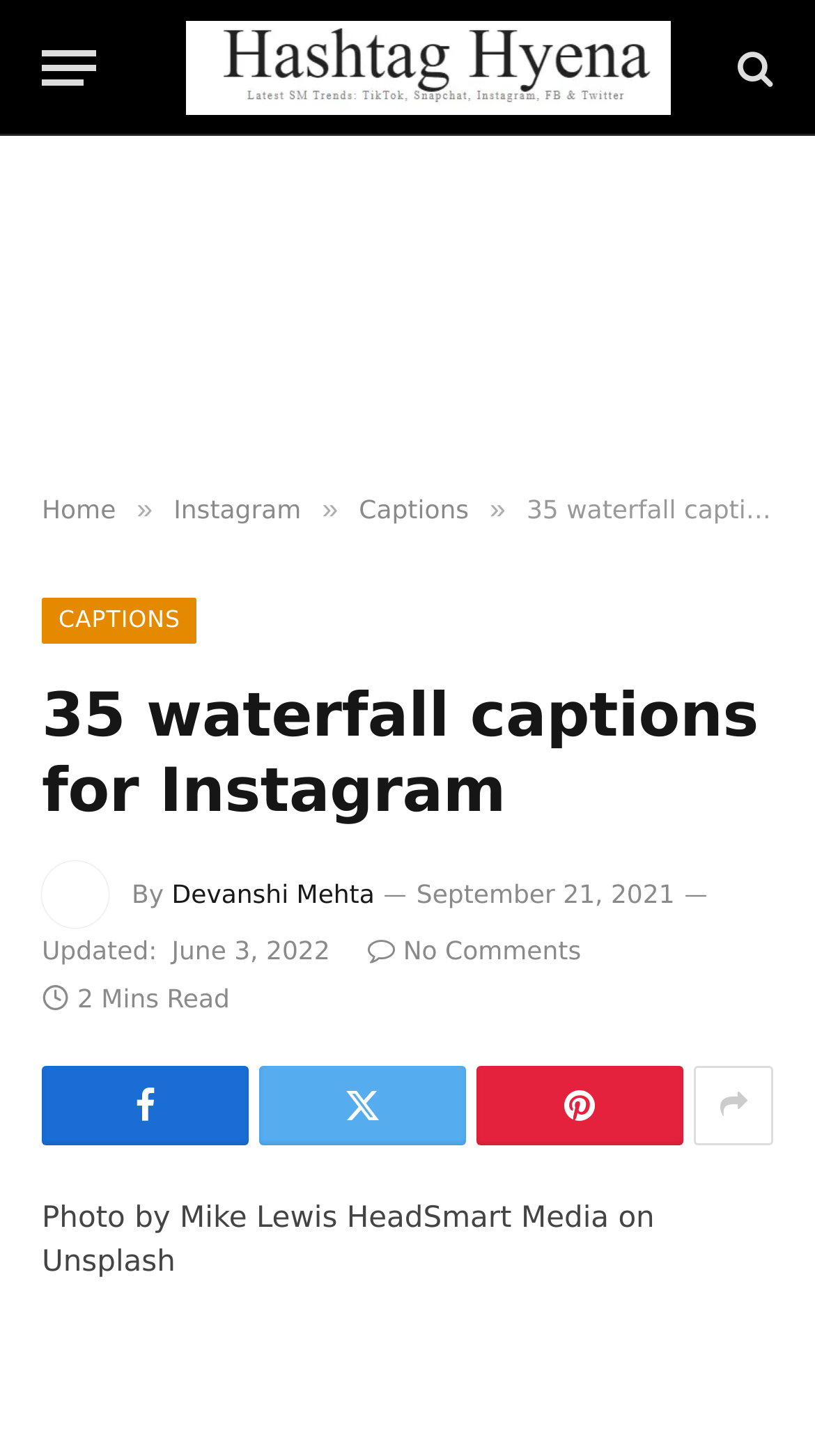Locate the bounding box coordinates of the element you need to click to accomplish the task described by this instruction: "View the author's profile".

[0.211, 0.604, 0.46, 0.624]